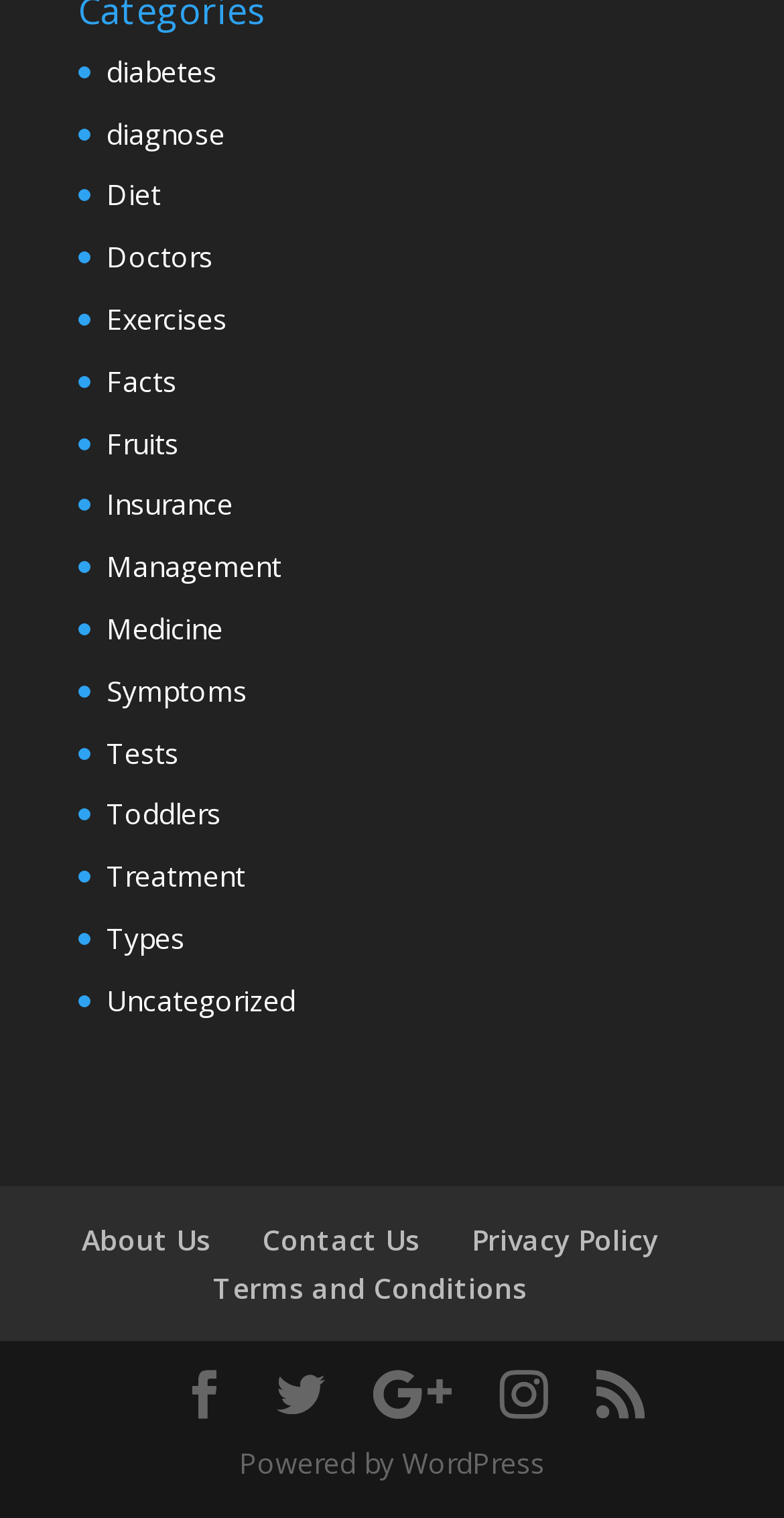Identify the bounding box coordinates for the UI element described as follows: "Terms and Conditions". Ensure the coordinates are four float numbers between 0 and 1, formatted as [left, top, right, bottom].

[0.272, 0.835, 0.672, 0.86]